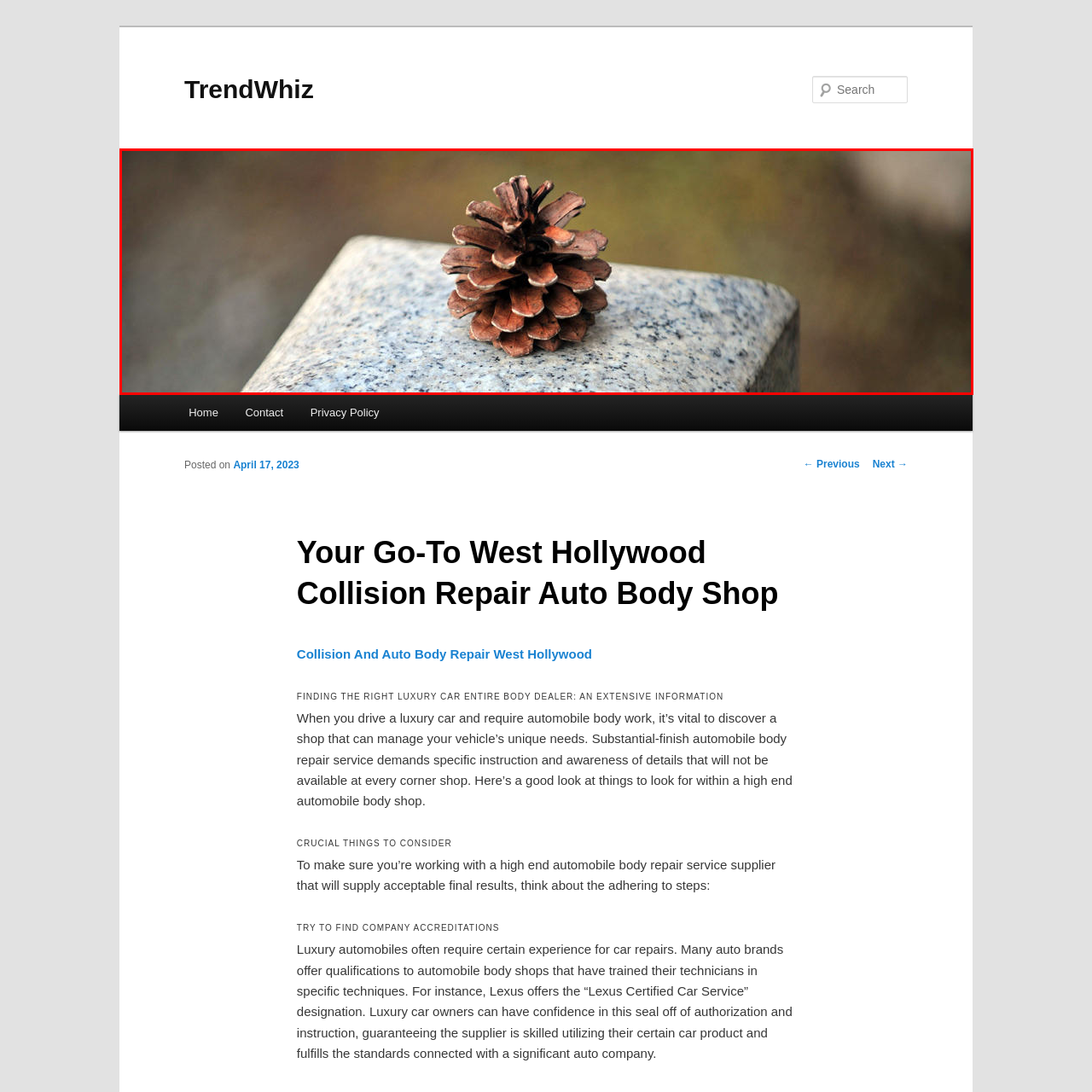View the image inside the red box and answer the question briefly with a word or phrase:
What is the background of the image?

Softly blurred